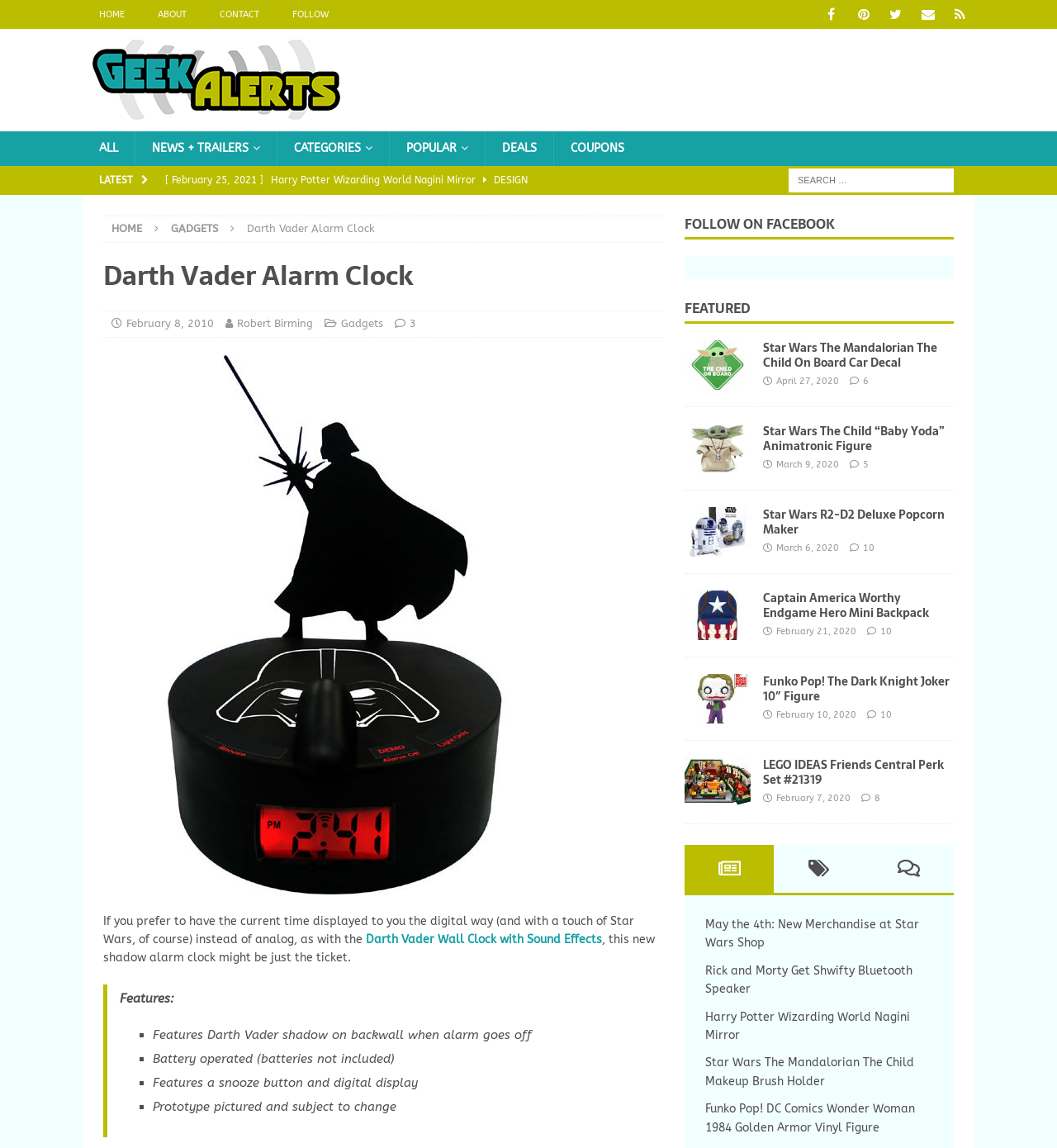What is the function of the search box on the webpage?
Please utilize the information in the image to give a detailed response to the question.

The search box is located on the top right corner of the webpage and has a placeholder text 'Search for:'. This suggests that the search box is used to search for content on the webpage, such as articles or products.